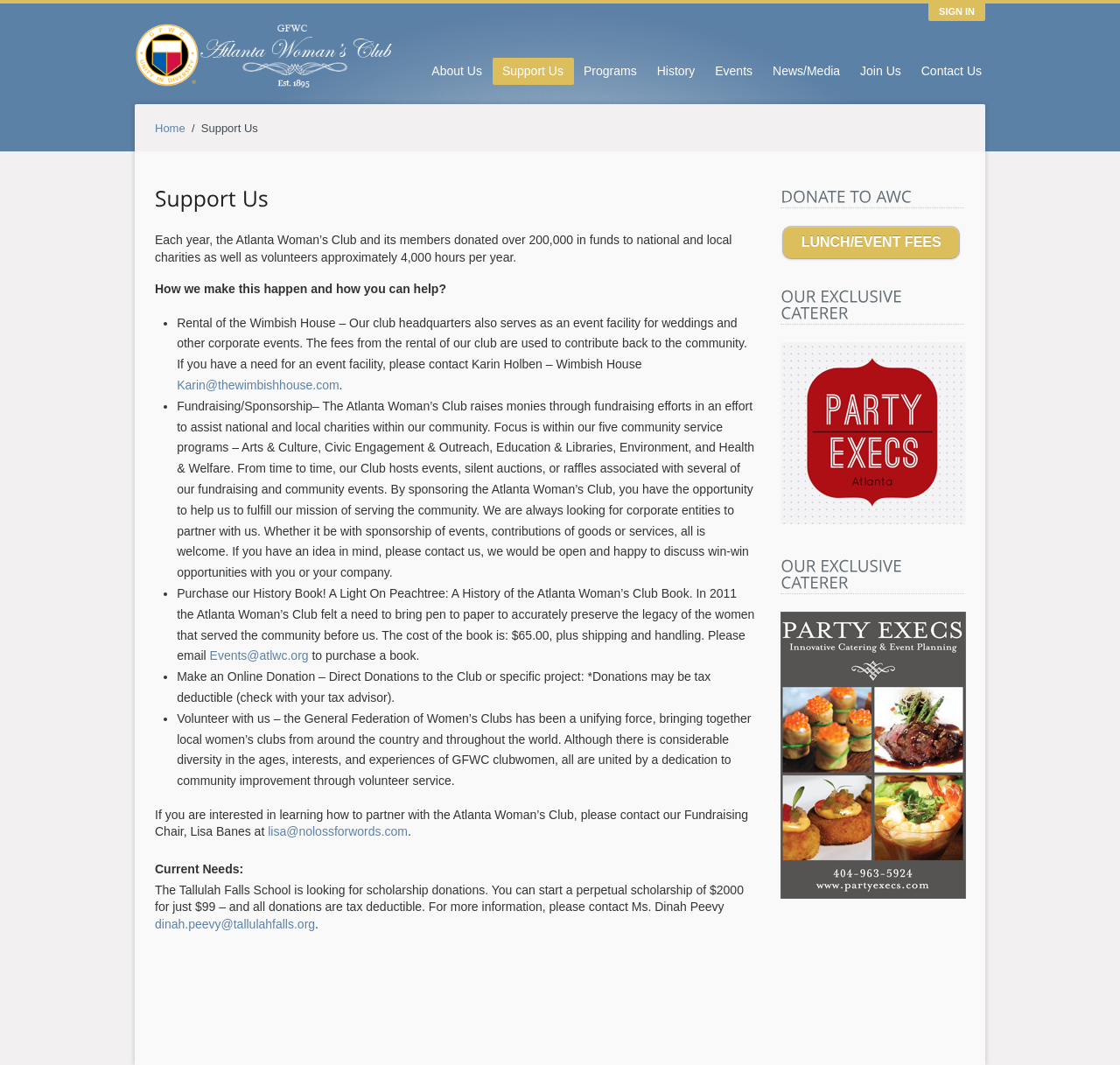Could you determine the bounding box coordinates of the clickable element to complete the instruction: "Click on the 'SIGN IN' link"? Provide the coordinates as four float numbers between 0 and 1, i.e., [left, top, right, bottom].

[0.829, 0.003, 0.88, 0.02]